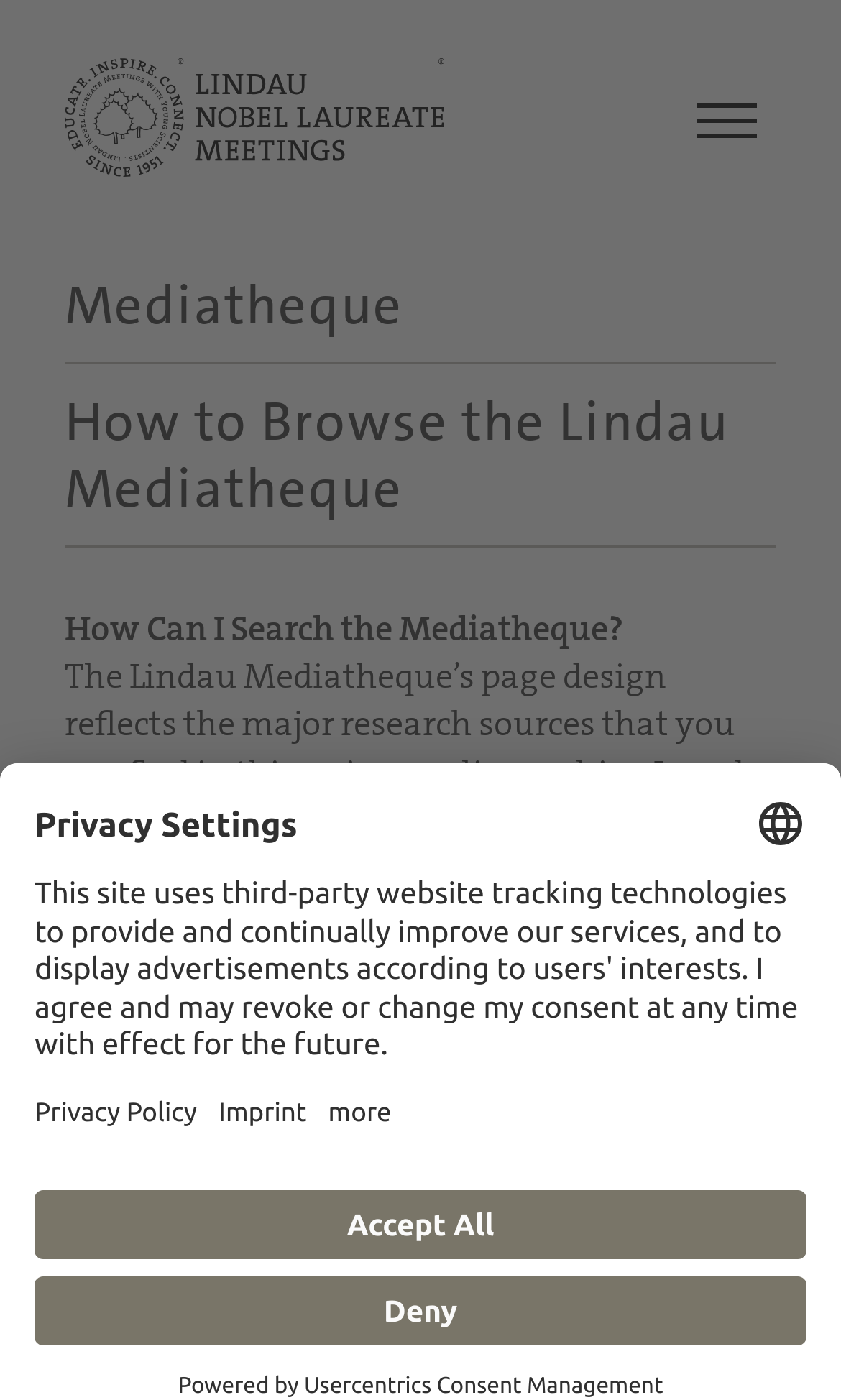Determine the bounding box coordinates for the element that should be clicked to follow this instruction: "view November 2018". The coordinates should be given as four float numbers between 0 and 1, in the format [left, top, right, bottom].

None